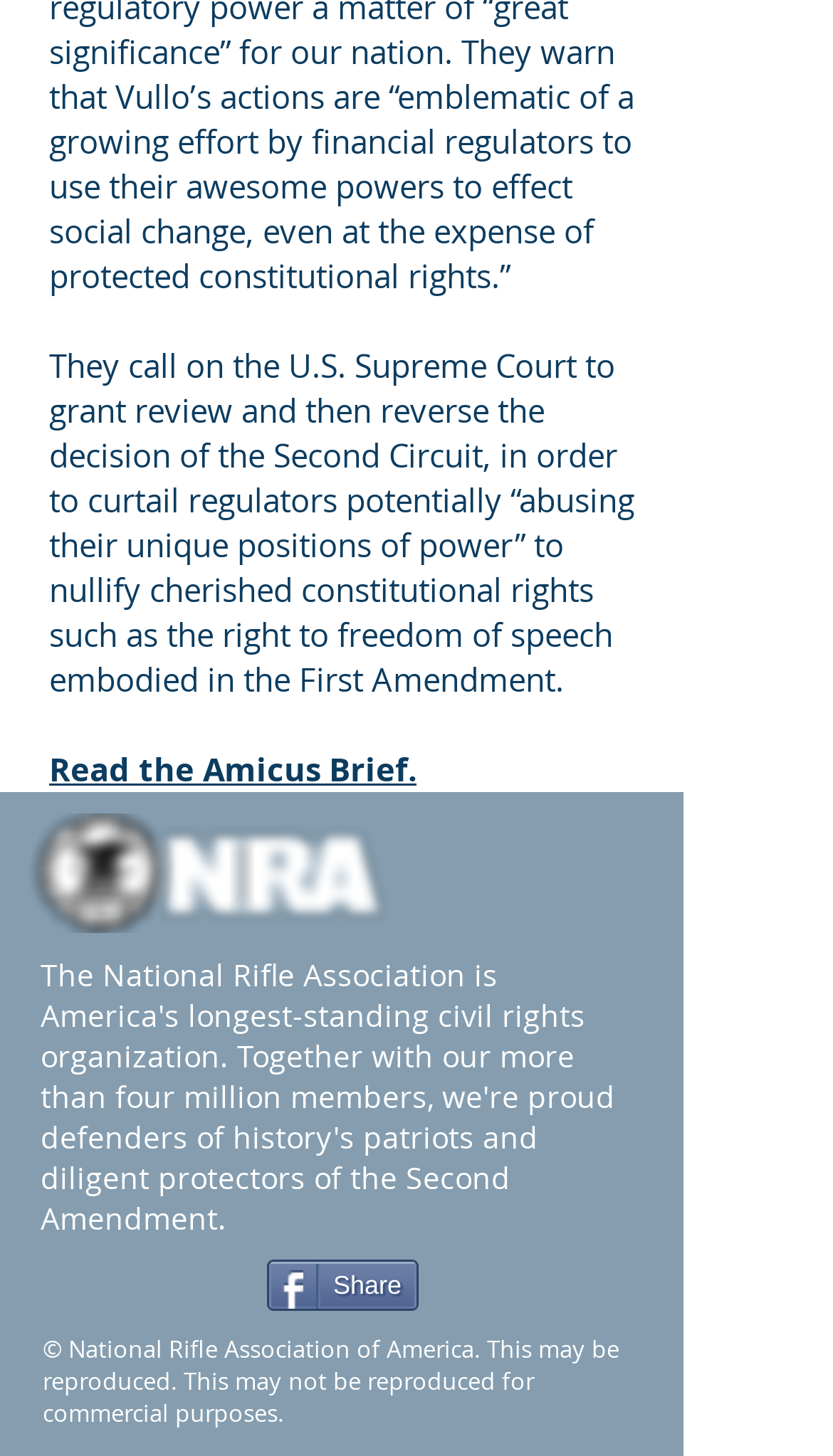Find the coordinates for the bounding box of the element with this description: "Read the Amicus Brief.".

[0.059, 0.513, 0.5, 0.543]